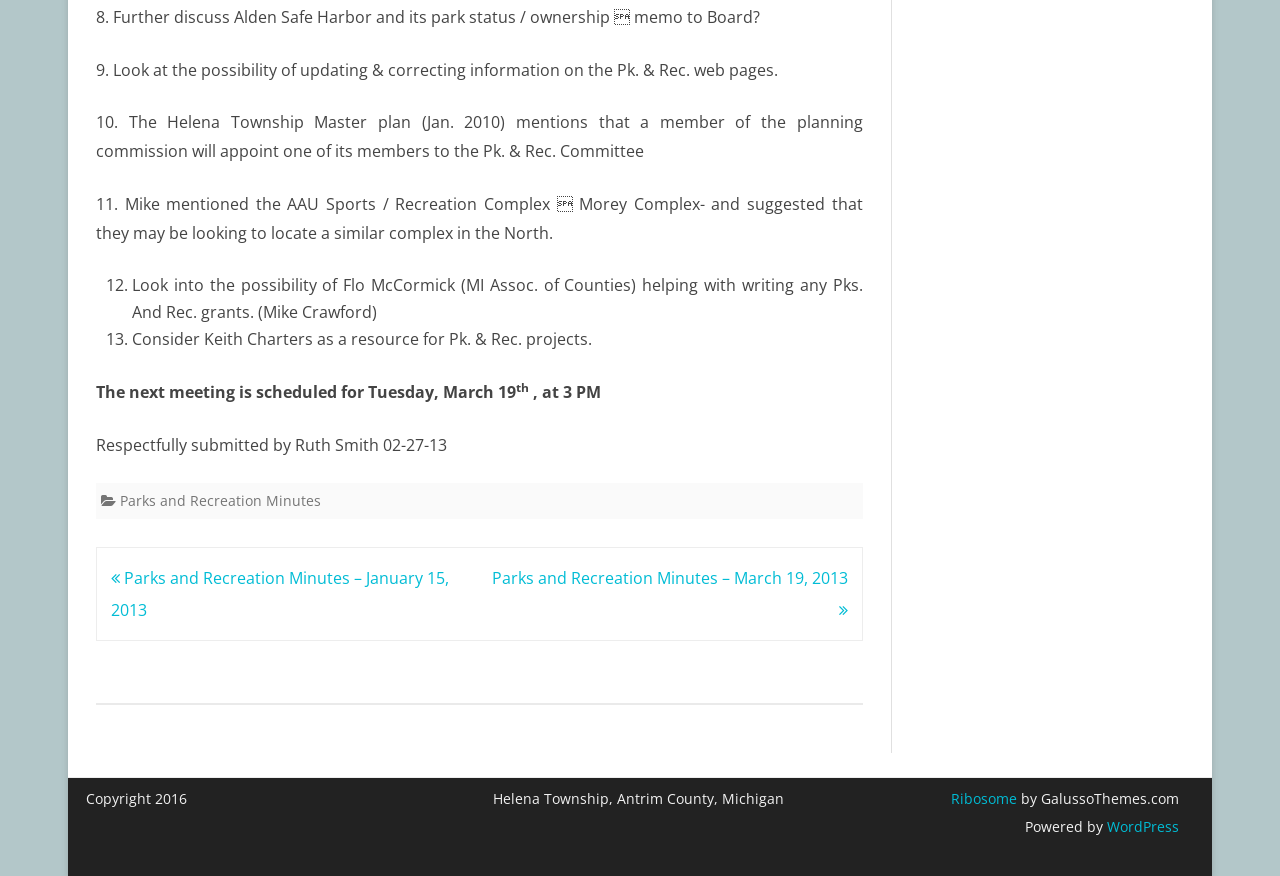What is the date of the next meeting?
Based on the image, answer the question in a detailed manner.

I found the answer by looking at the text 'The next meeting is scheduled for Tuesday, March 19' which is located at the bottom of the page.